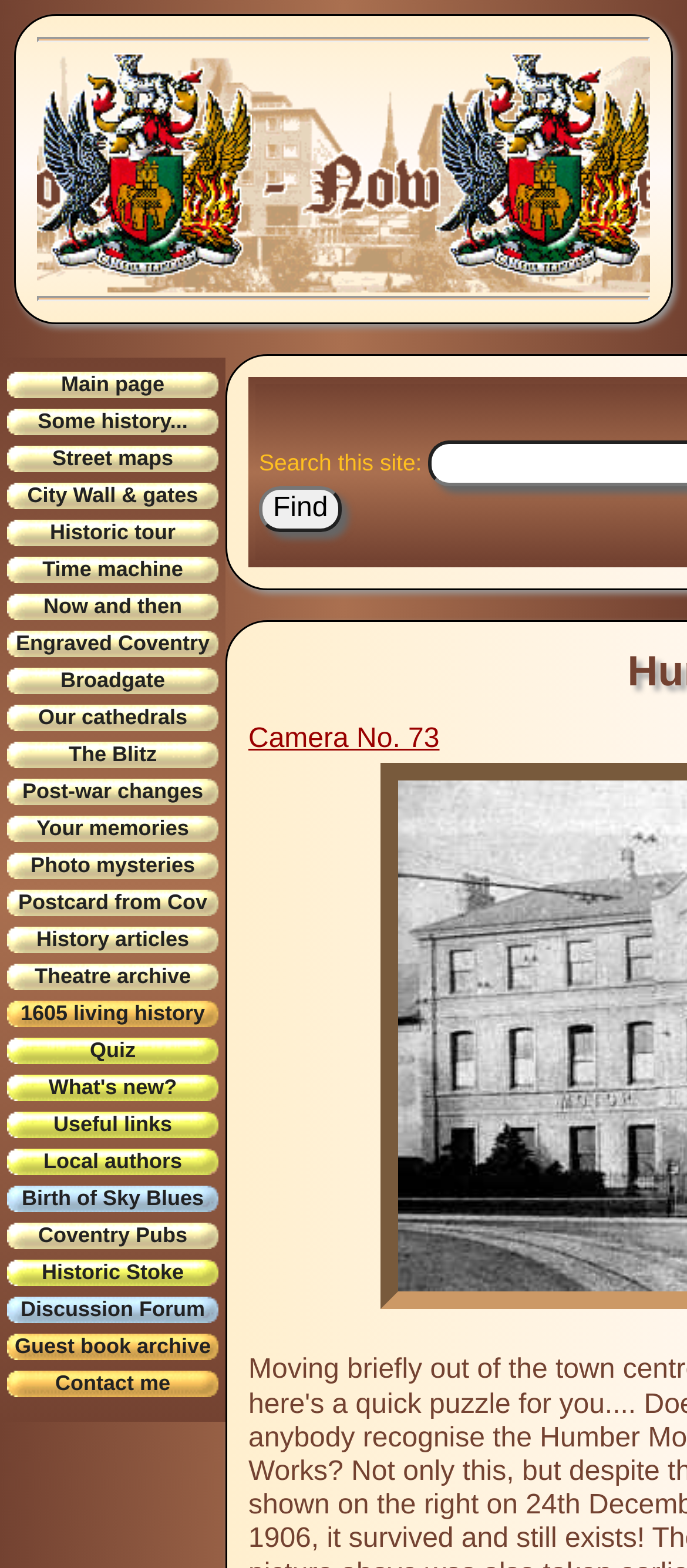Provide a one-word or one-phrase answer to the question:
How many images are there in the top navigation bar?

2